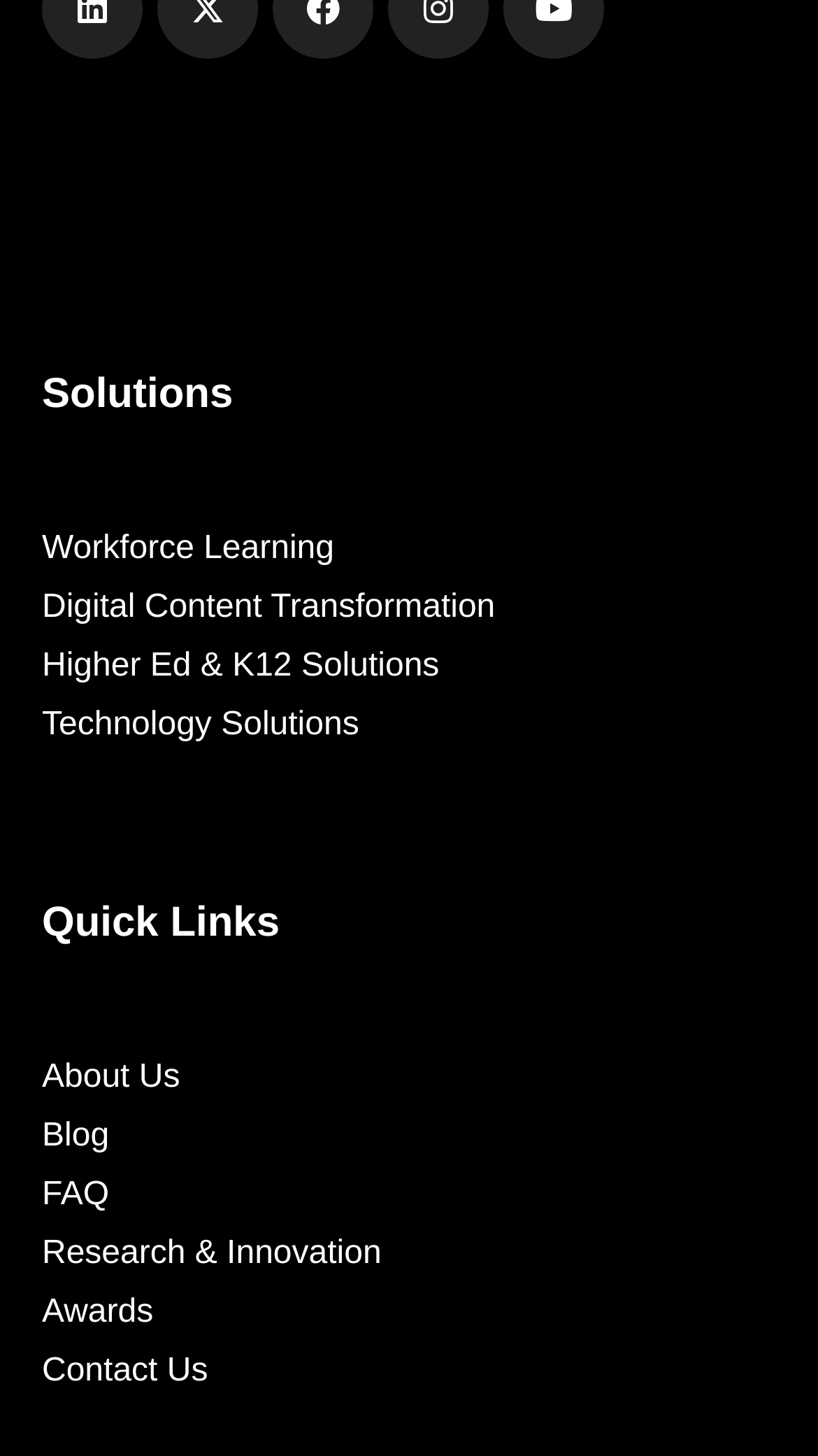What is the company's mission? Look at the image and give a one-word or short phrase answer.

Innovation meets education